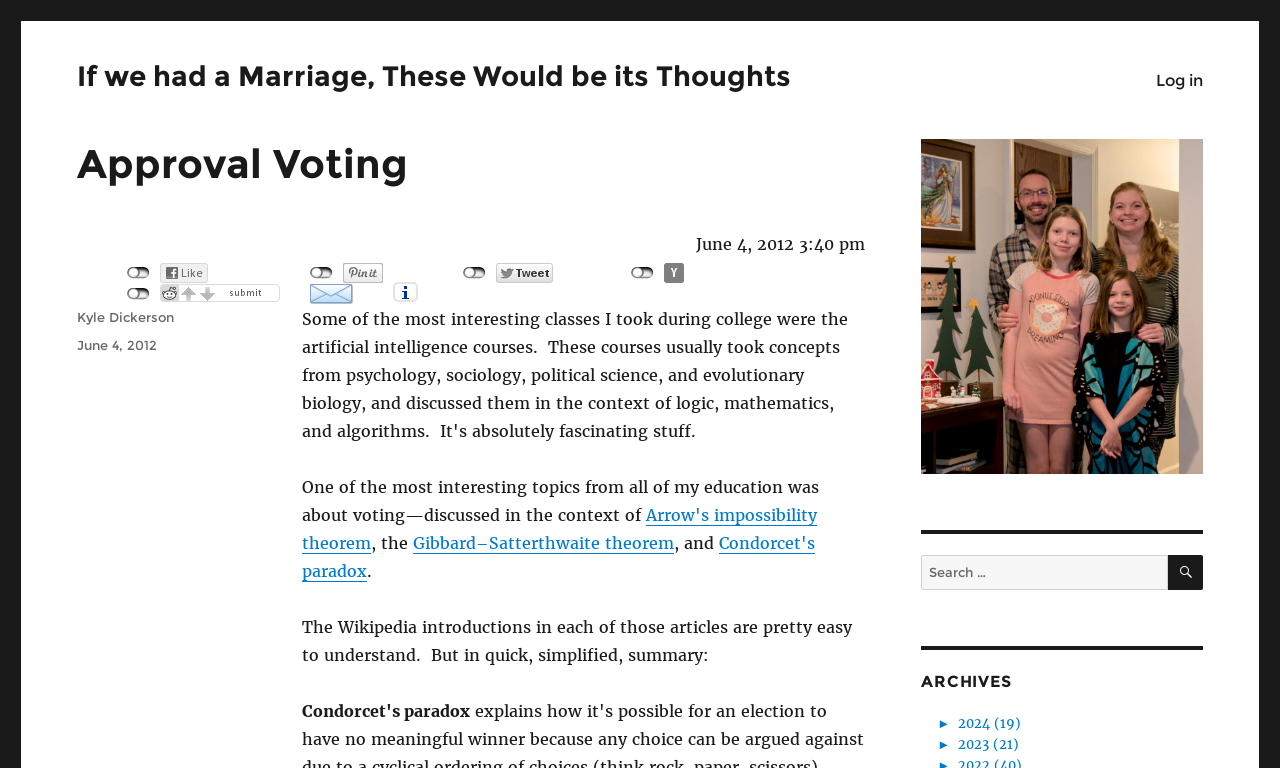Find the bounding box coordinates for the element that must be clicked to complete the instruction: "Search for something". The coordinates should be four float numbers between 0 and 1, indicated as [left, top, right, bottom].

[0.72, 0.723, 0.912, 0.768]